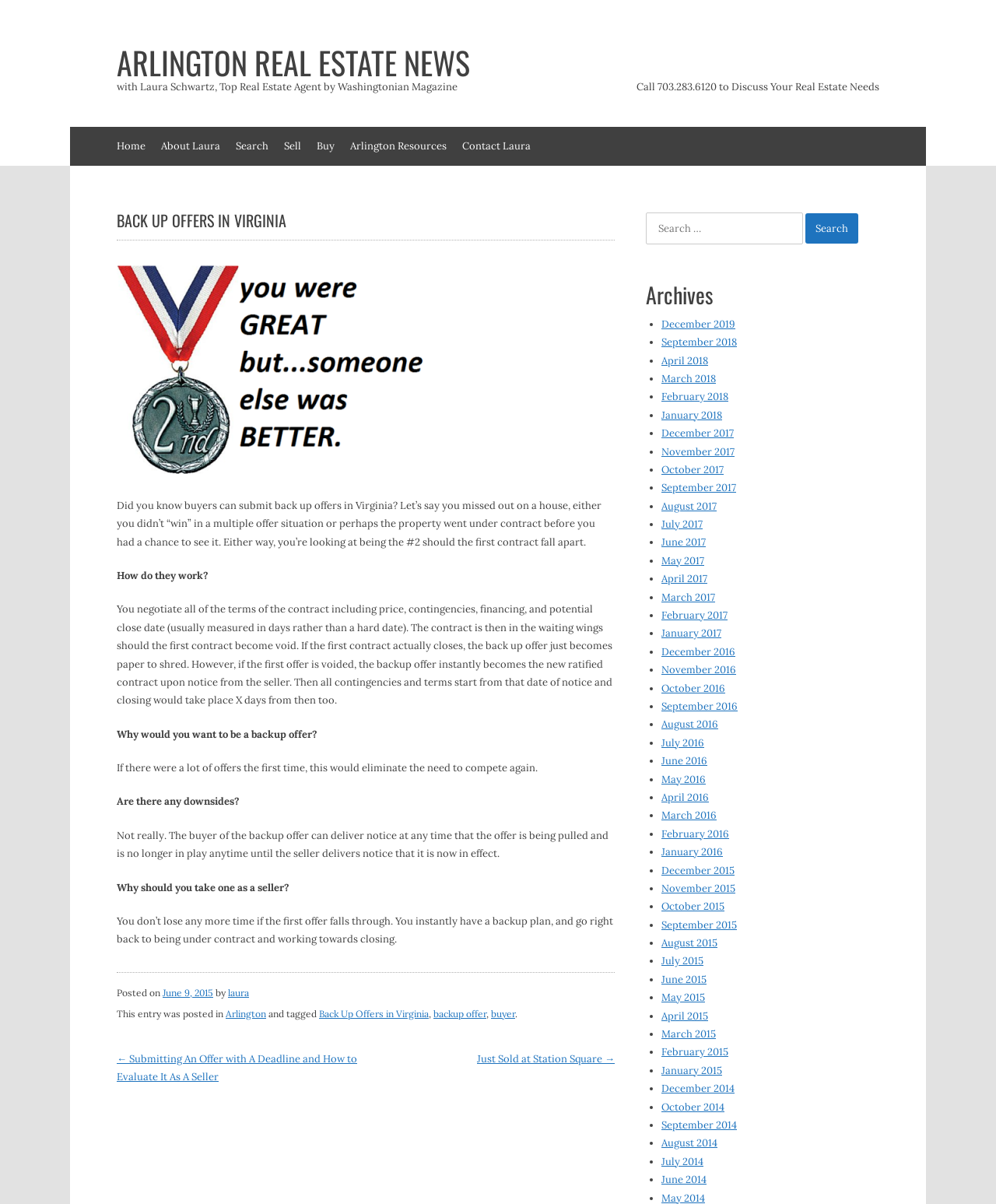Use a single word or phrase to answer the question: 
What is the benefit of taking a backup offer as a seller?

You don’t lose any more time